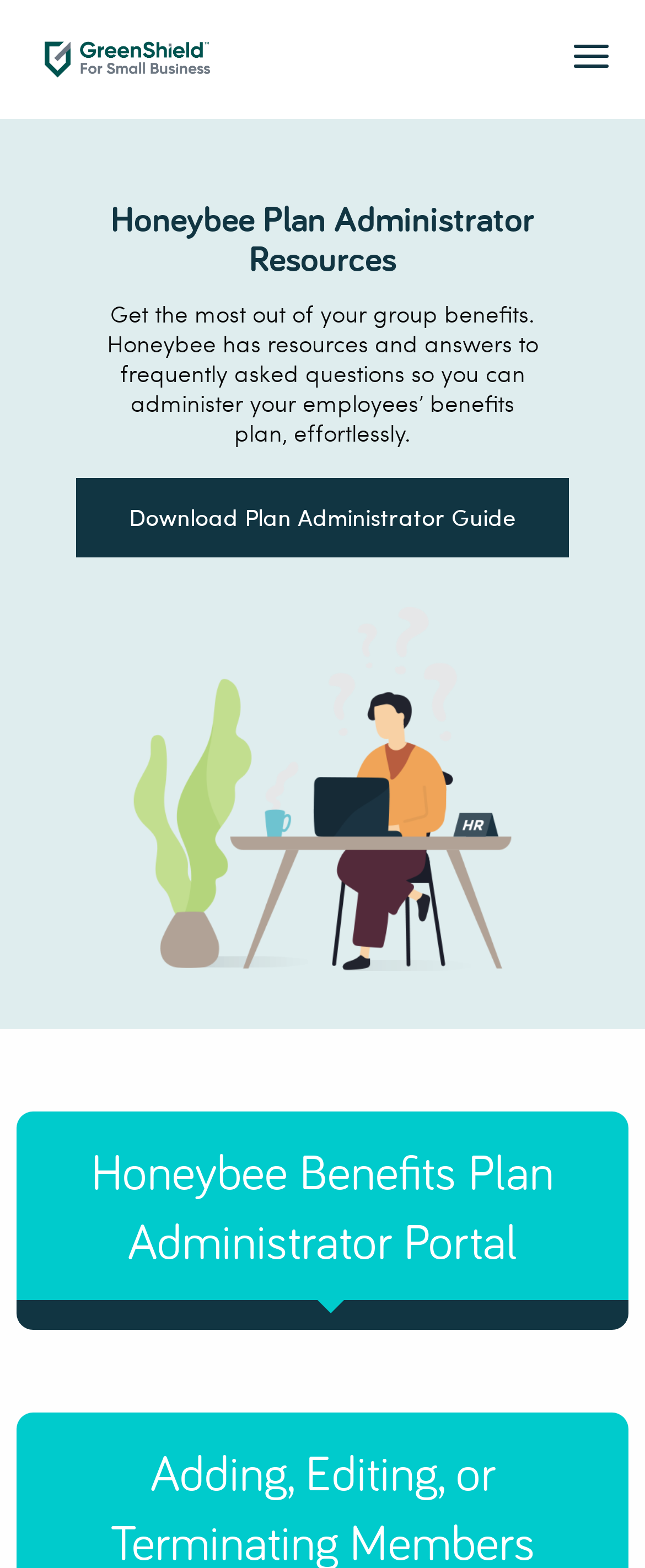Give an extensive and precise description of the webpage.

The webpage is titled "Plan Administrators | Honeybee Benefits" and appears to be a resource portal for plan administrators. At the top left corner, there is a link to "Go back to home" accompanied by the Honeybee Logo. On the top right side, there is an empty button.

Below the top section, the main content area begins with a heading "Honeybee Plan Administrator Resources". This is followed by a paragraph of text that explains the purpose of the portal, which is to provide resources and answers to frequently asked questions to help administrators manage their employees' benefits plans efficiently.

To the left of the paragraph, there is a link to "Download Plan Administrator Guide", which suggests that users can access a comprehensive guide to plan administration. 

At the bottom of the page, there is a header section that contains the text "Honeybee Benefits Plan Administrator Portal", which likely serves as a title or subtitle for the portal.